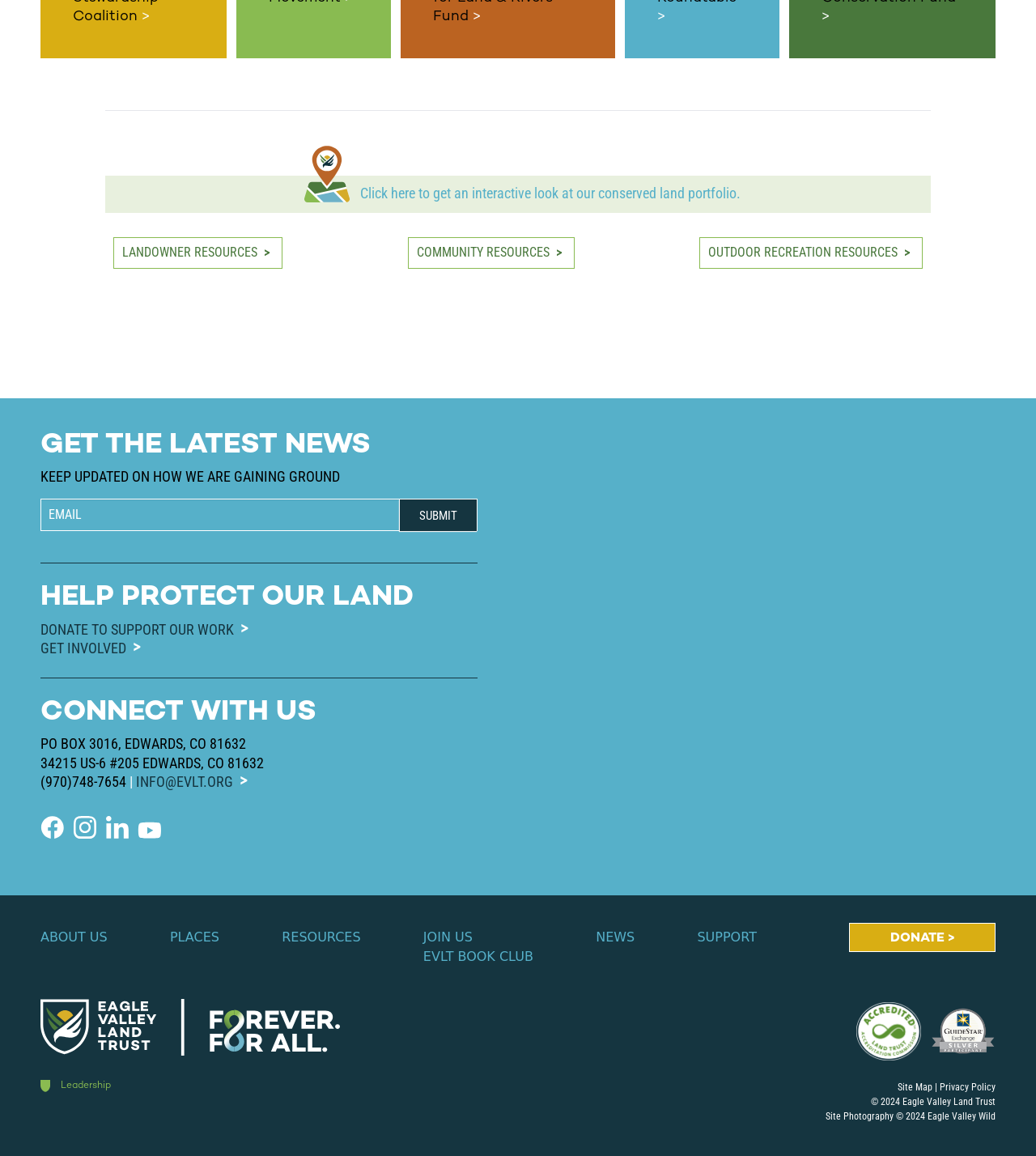Please answer the following query using a single word or phrase: 
What is the phone number of the organization?

(970)748-7654